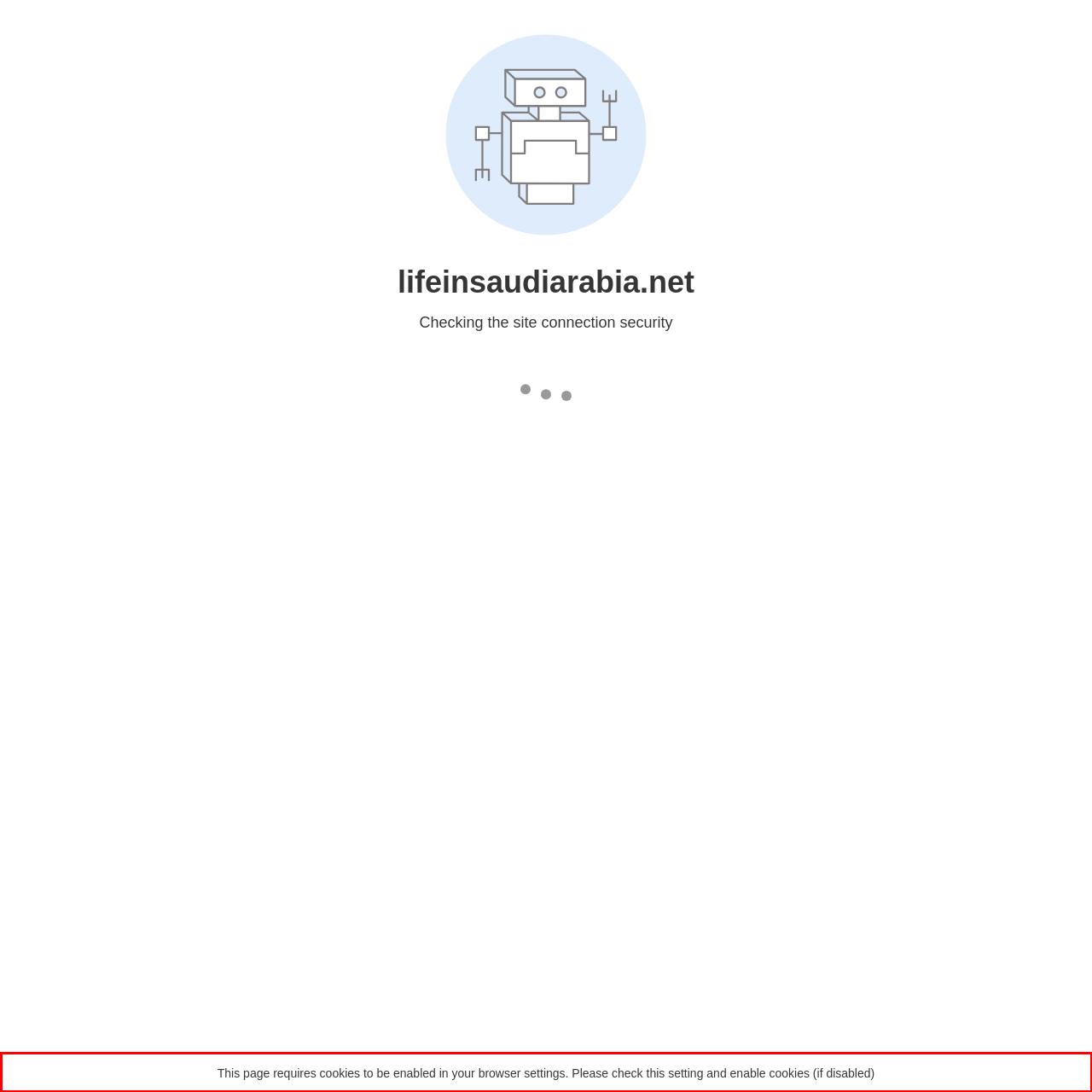With the given screenshot of a webpage, locate the red rectangle bounding box and extract the text content using OCR.

This page requires cookies to be enabled in your browser settings. Please check this setting and enable cookies (if disabled)